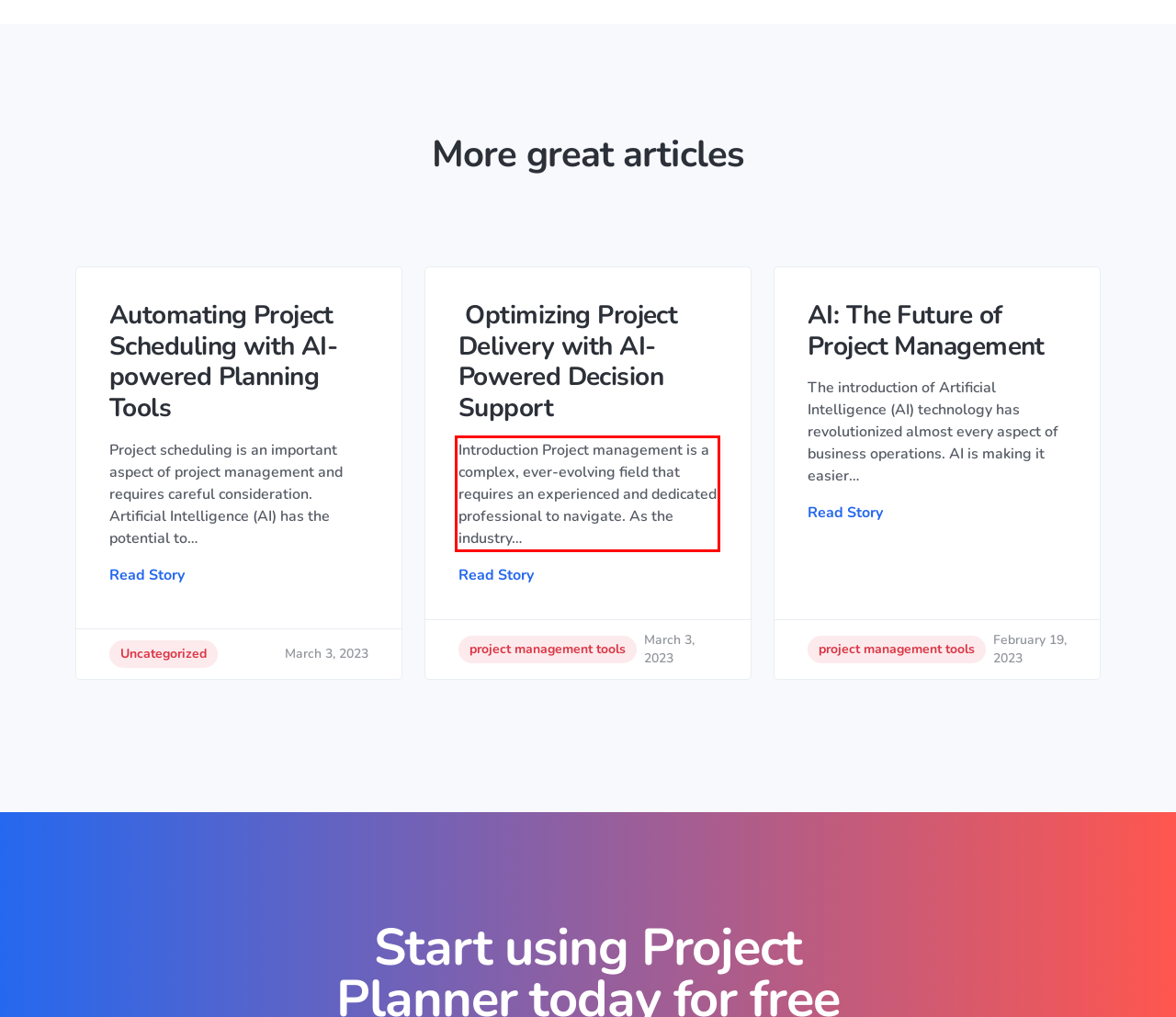Using the provided webpage screenshot, recognize the text content in the area marked by the red bounding box.

Introduction Project management is a complex, ever-evolving field that requires an experienced and dedicated professional to navigate. As the industry…